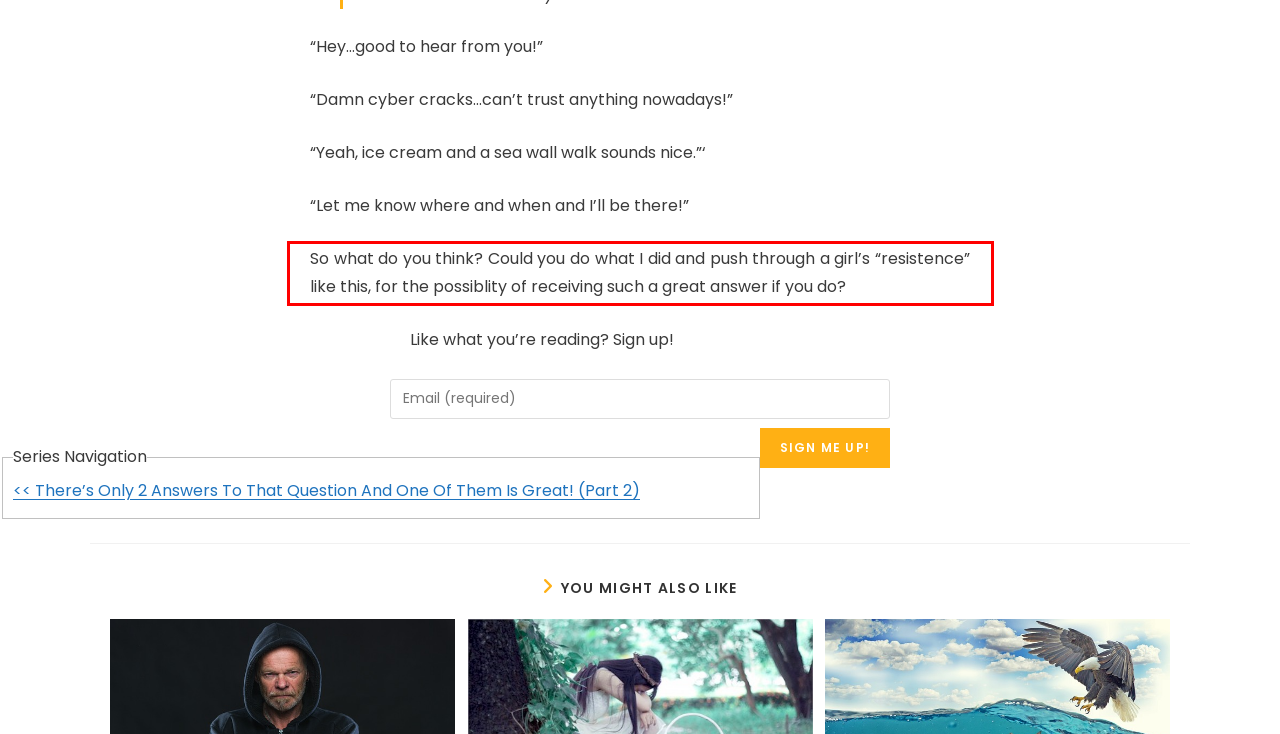The screenshot provided shows a webpage with a red bounding box. Apply OCR to the text within this red bounding box and provide the extracted content.

So what do you think? Could you do what I did and push through a girl’s “resistence” like this, for the possiblity of receiving such a great answer if you do?